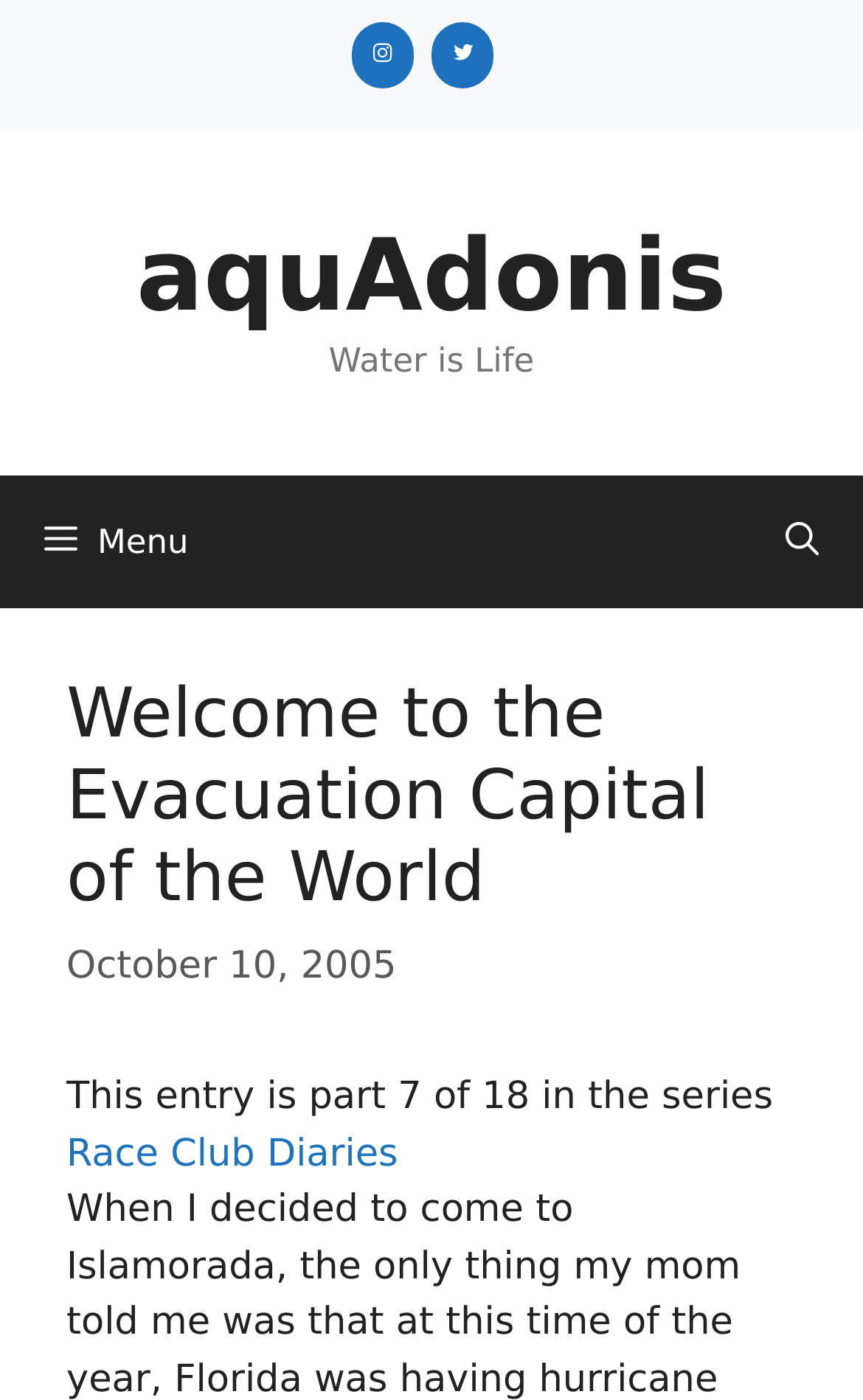What is the name of the website?
Based on the content of the image, thoroughly explain and answer the question.

The name of the website can be found in the root element, which is 'The Evacuation Capital of the World - Nico Messer's Official Website'. This suggests that the website belongs to Nico Messer and is about the Evacuation Capital of the World.